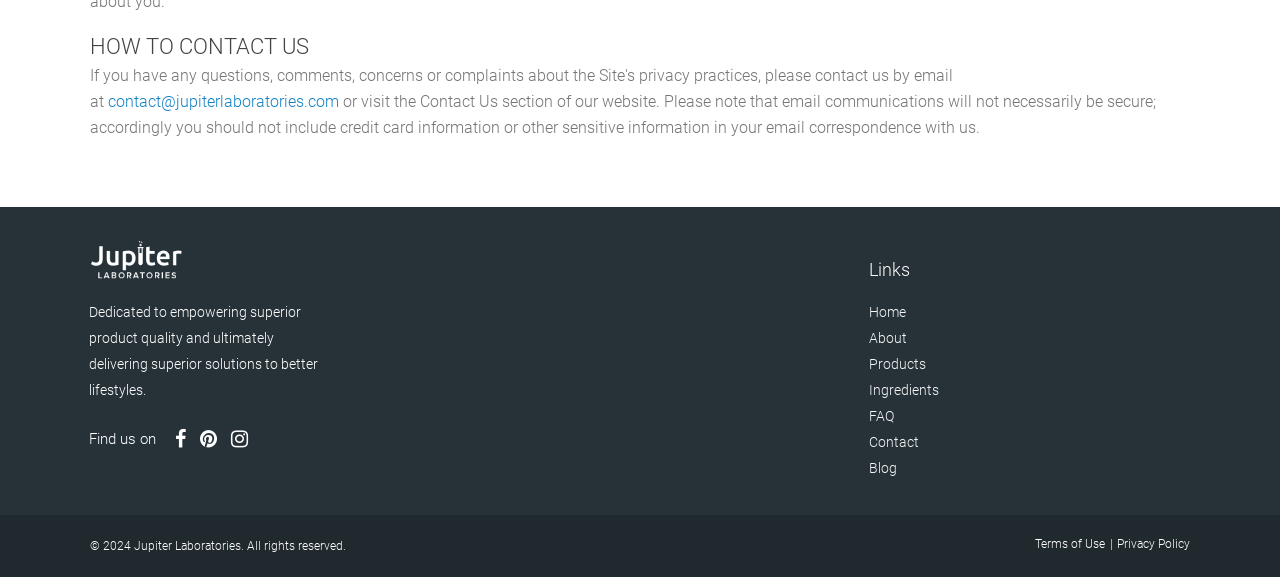Answer the following in one word or a short phrase: 
How many social media links are available?

3